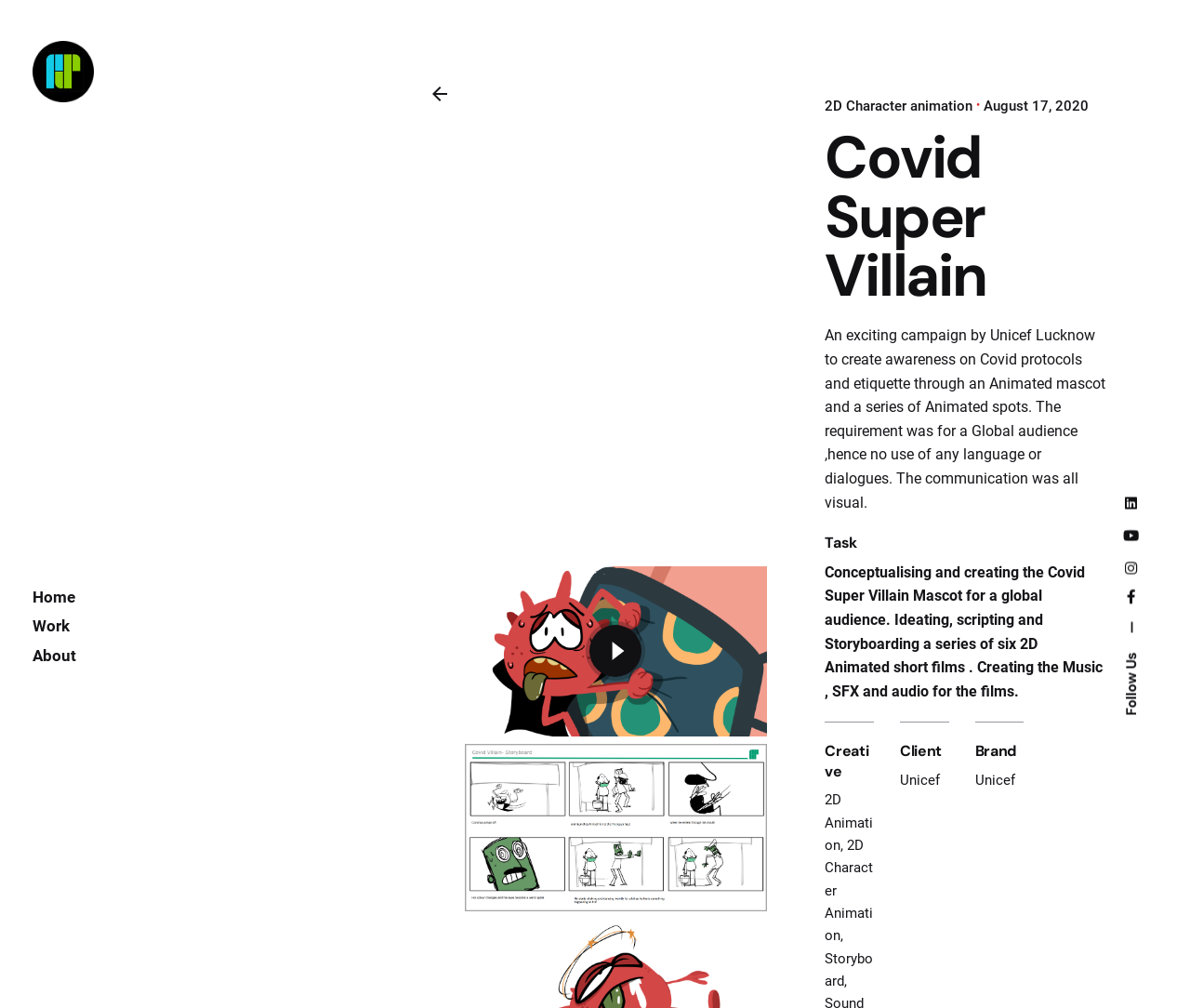What is the name of the Covid mascot?
Please provide a single word or phrase answer based on the image.

Covid Super Villain